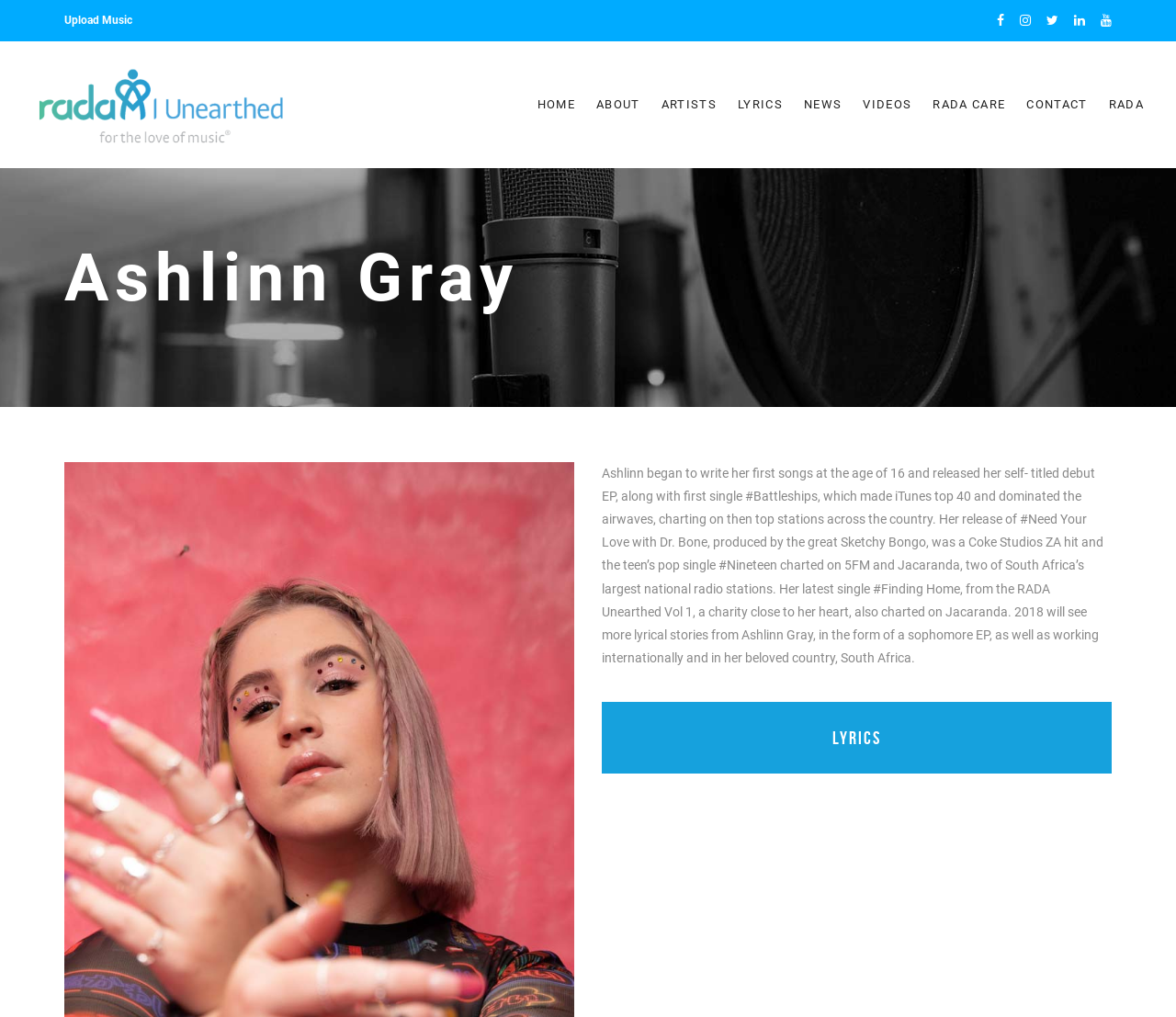Identify the bounding box coordinates of the element to click to follow this instruction: 'Click on Upload Music'. Ensure the coordinates are four float values between 0 and 1, provided as [left, top, right, bottom].

[0.055, 0.013, 0.112, 0.026]